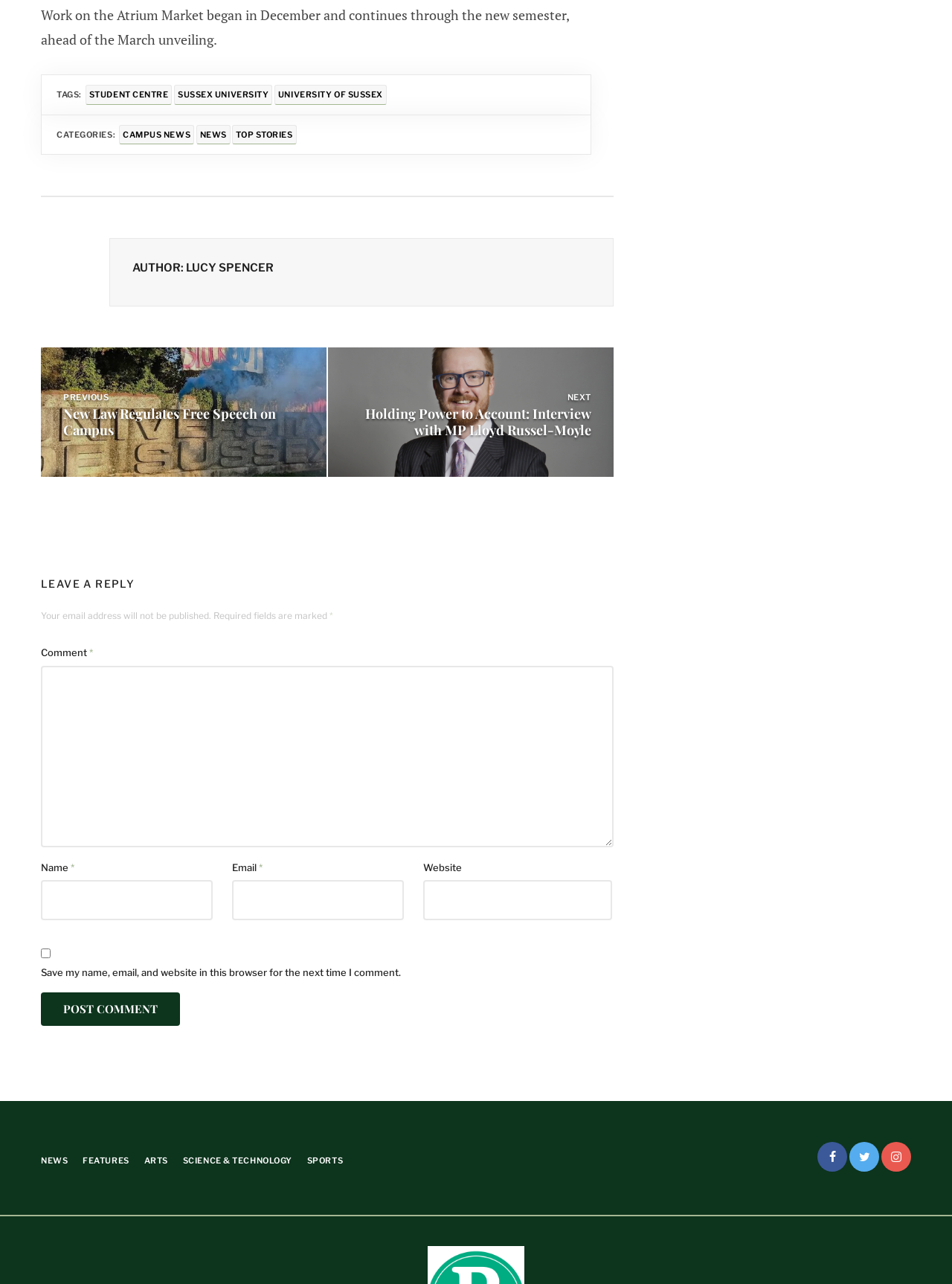What is the purpose of the textbox at the bottom of the webpage?
Based on the image, provide your answer in one word or phrase.

To leave a comment